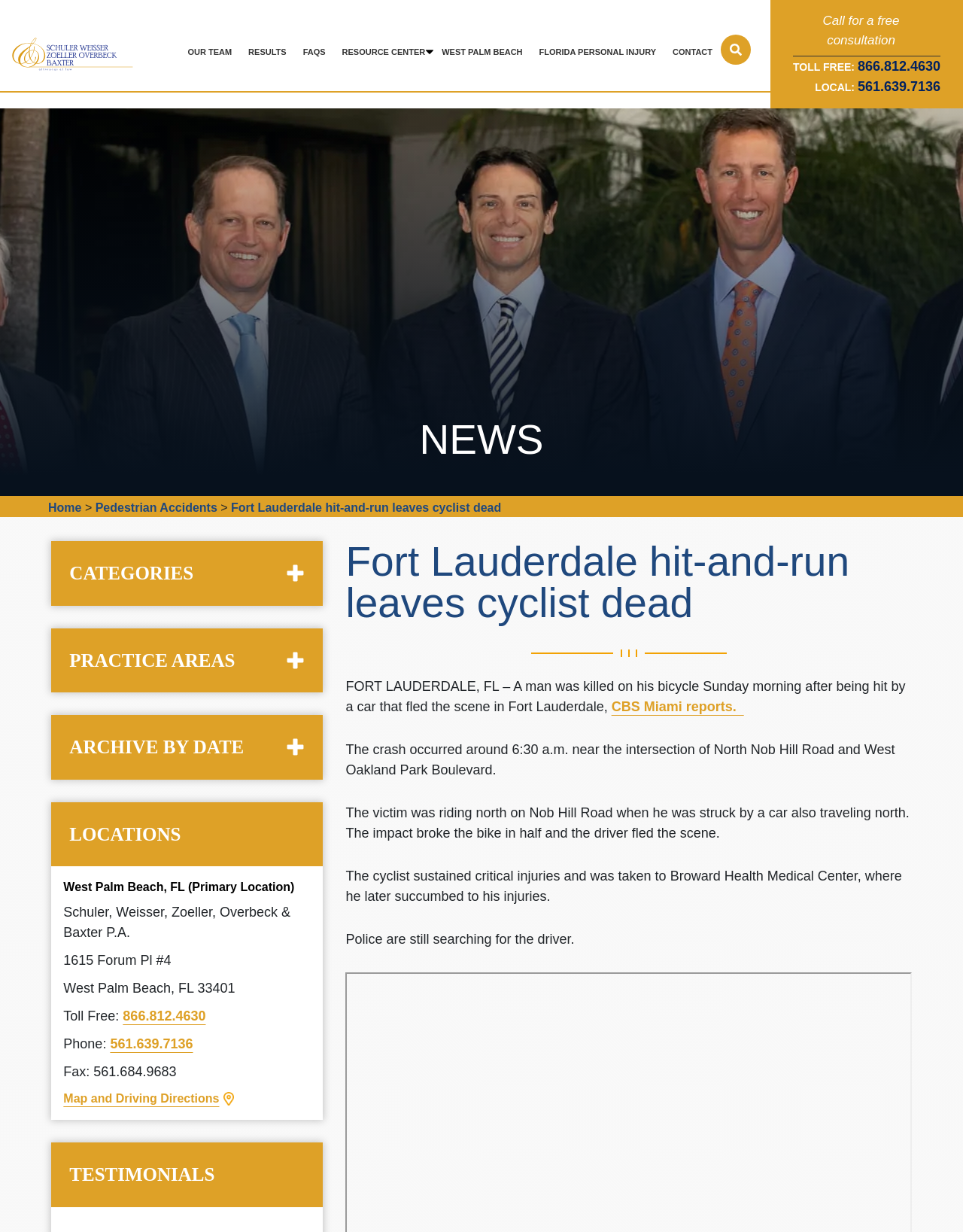Extract the main title from the webpage and generate its text.

Fort Lauderdale hit-and-run leaves cyclist dead